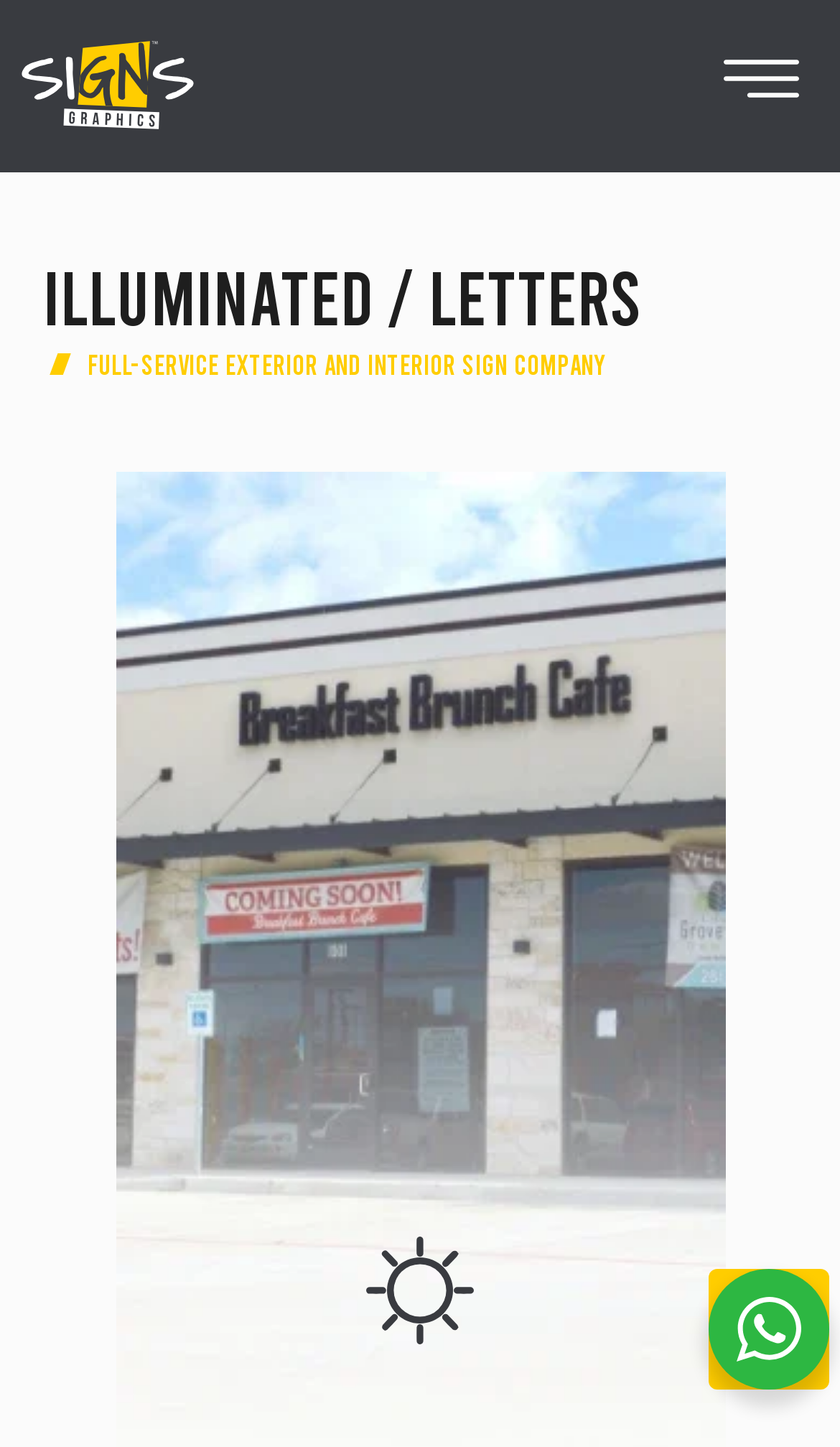What is the purpose of the image at the bottom?
Based on the screenshot, provide a one-word or short-phrase response.

Decoration or background